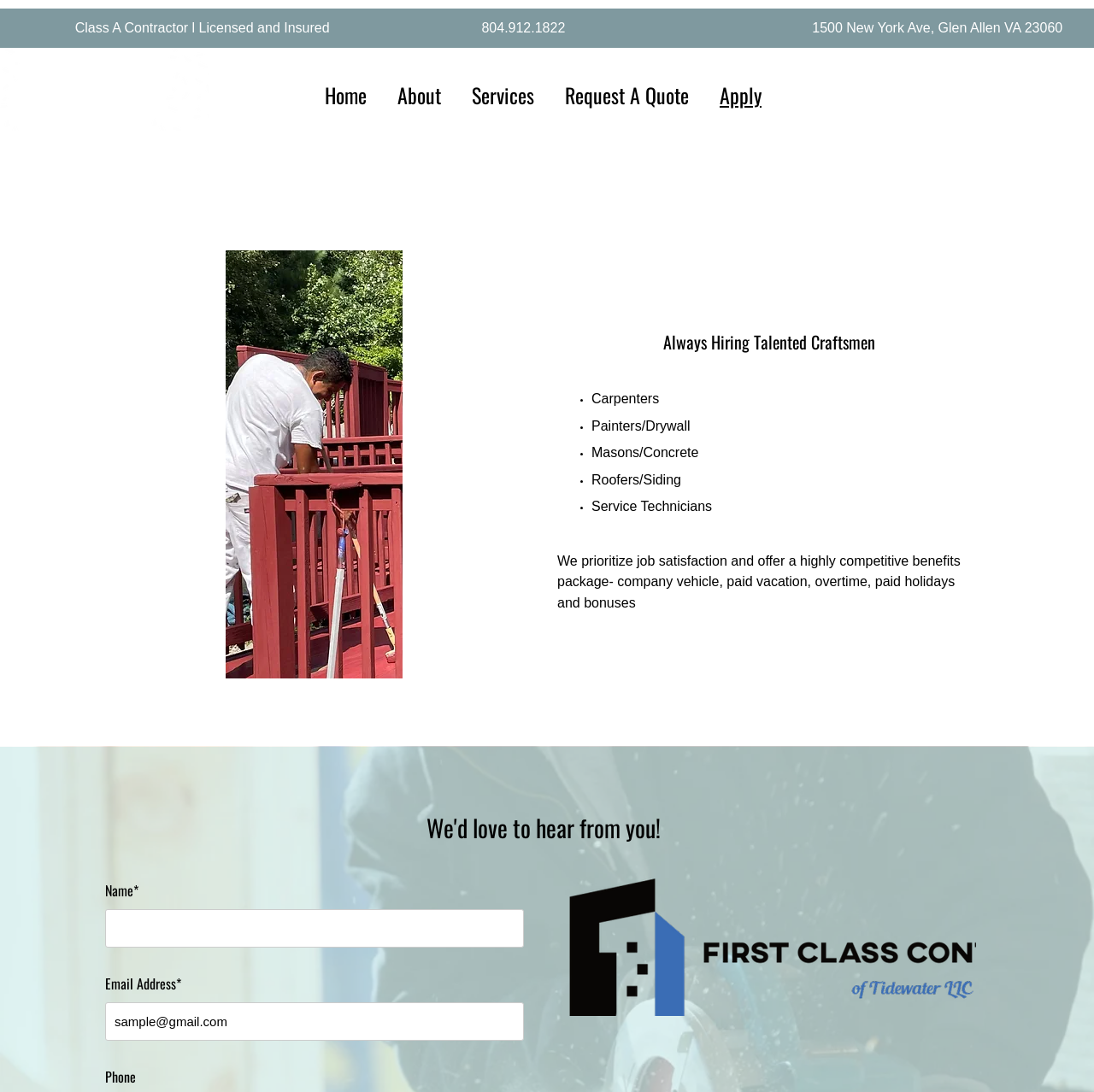Identify the bounding box for the UI element described as: "← Hello world!". Ensure the coordinates are four float numbers between 0 and 1, formatted as [left, top, right, bottom].

None